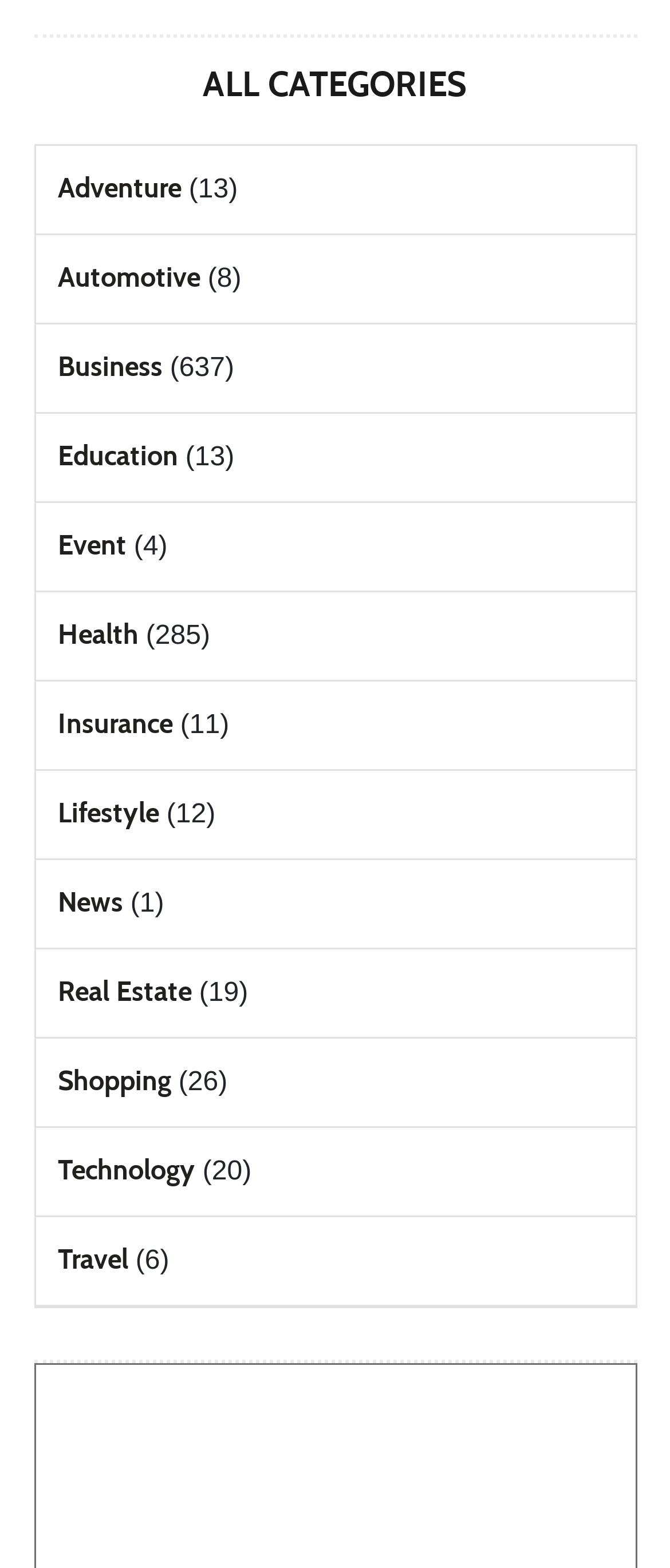Specify the bounding box coordinates of the area that needs to be clicked to achieve the following instruction: "click on Adventure".

[0.086, 0.11, 0.271, 0.131]